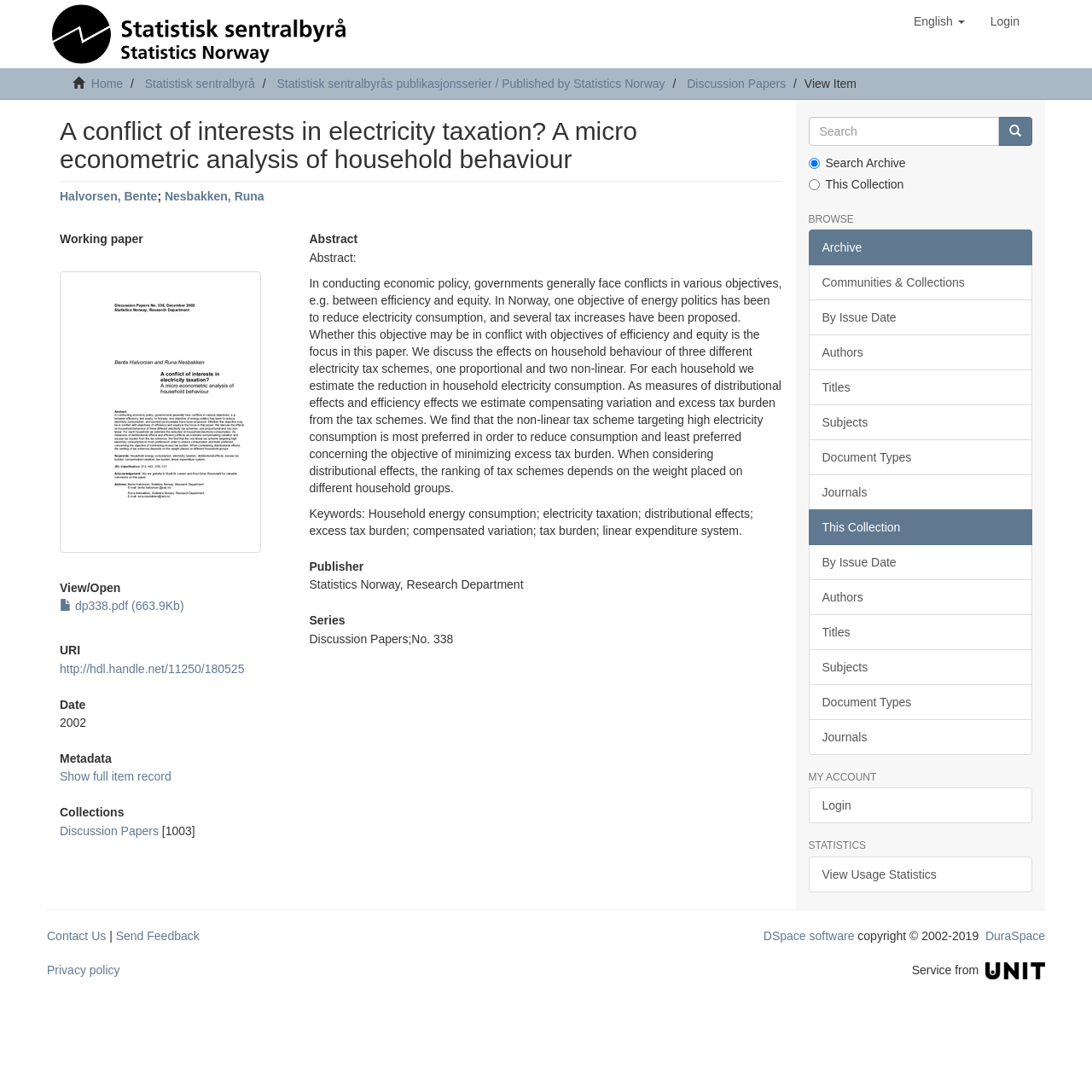Answer the question in one word or a short phrase:
What is the file format of the downloadable paper?

PDF